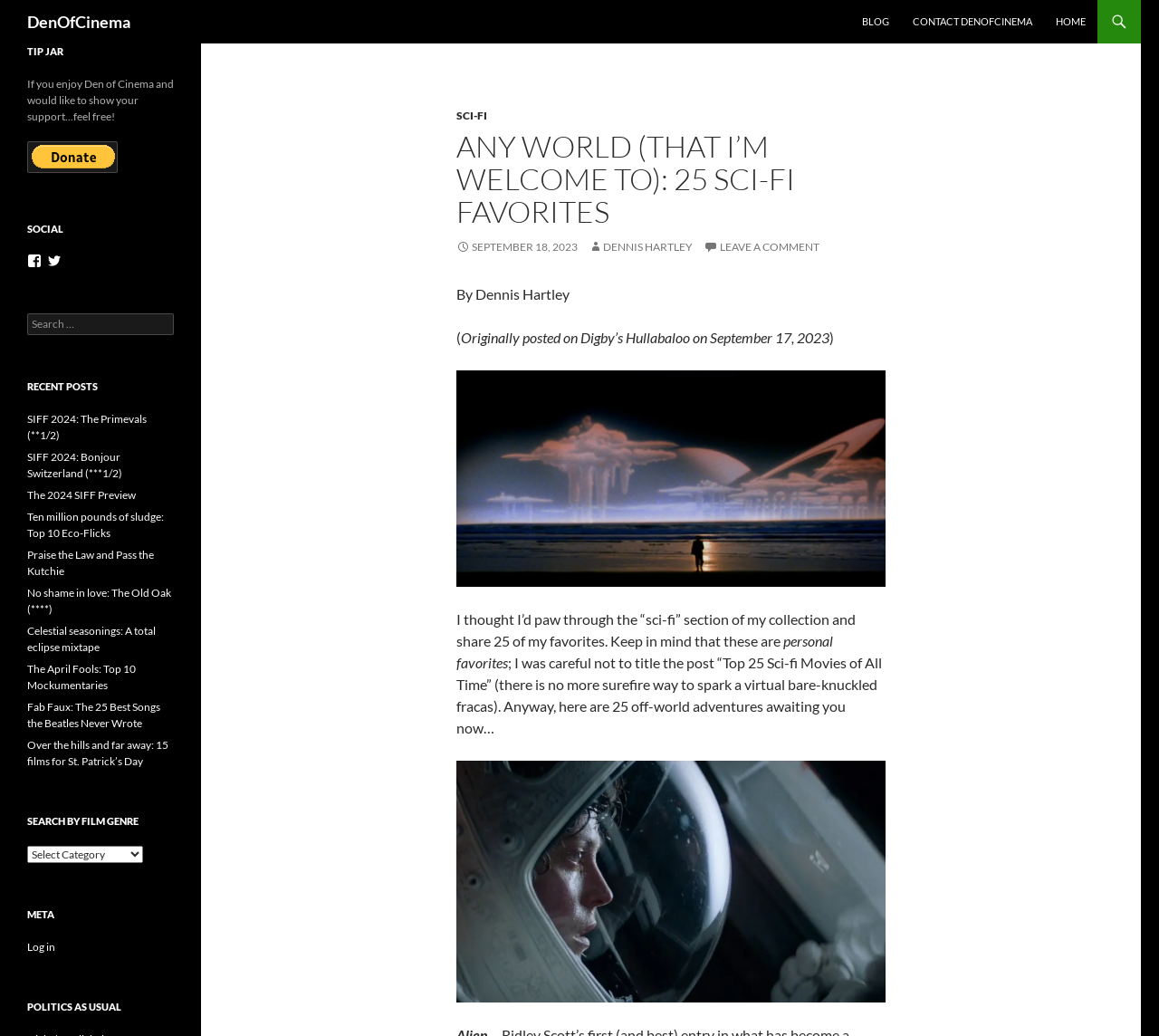Determine the bounding box coordinates of the element's region needed to click to follow the instruction: "Search for something". Provide these coordinates as four float numbers between 0 and 1, formatted as [left, top, right, bottom].

[0.023, 0.302, 0.15, 0.323]